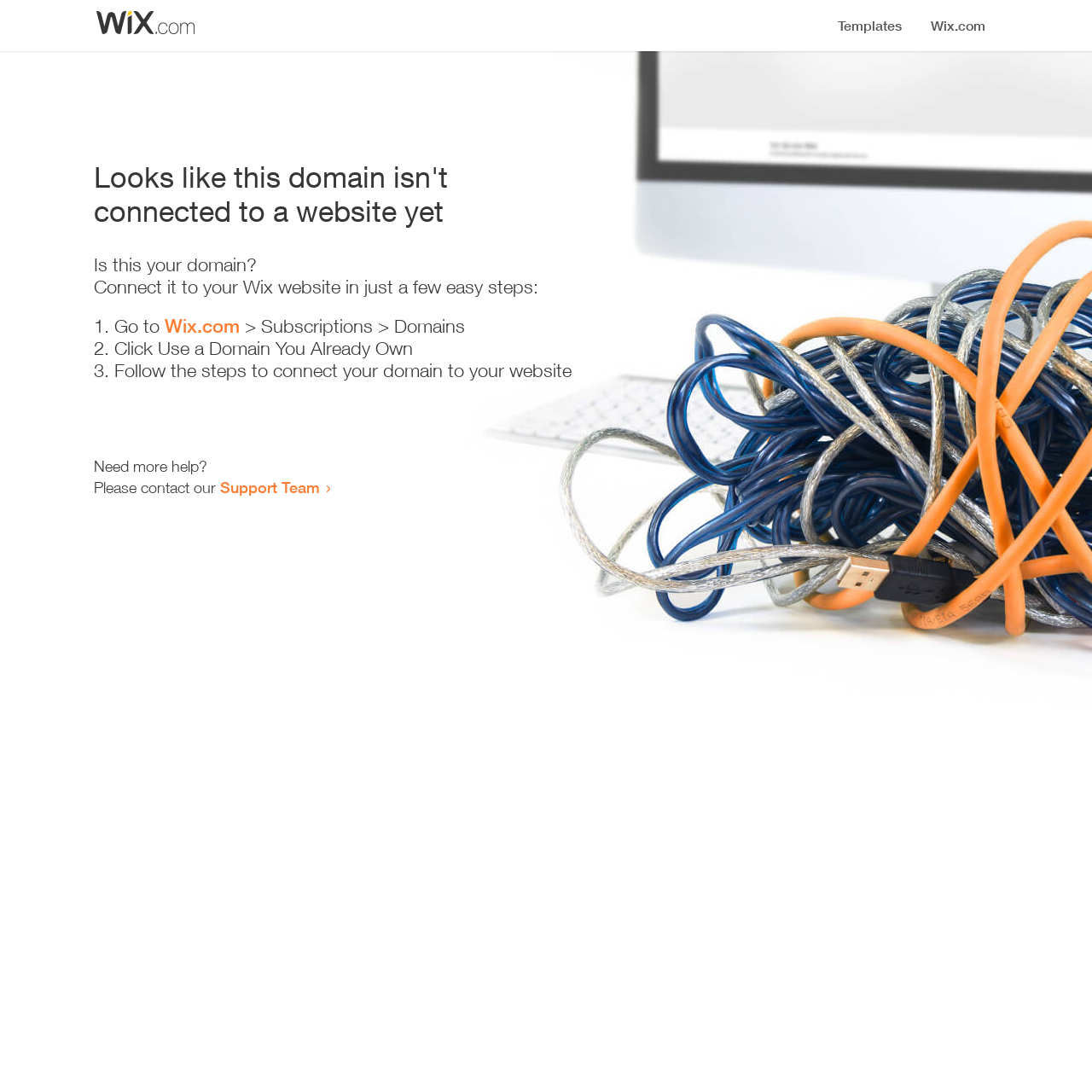From the image, can you give a detailed response to the question below:
How many steps are required to connect the domain?

The webpage provides a list of steps to connect the domain, and there are three list markers '1.', '2.', and '3.' indicating that three steps are required.